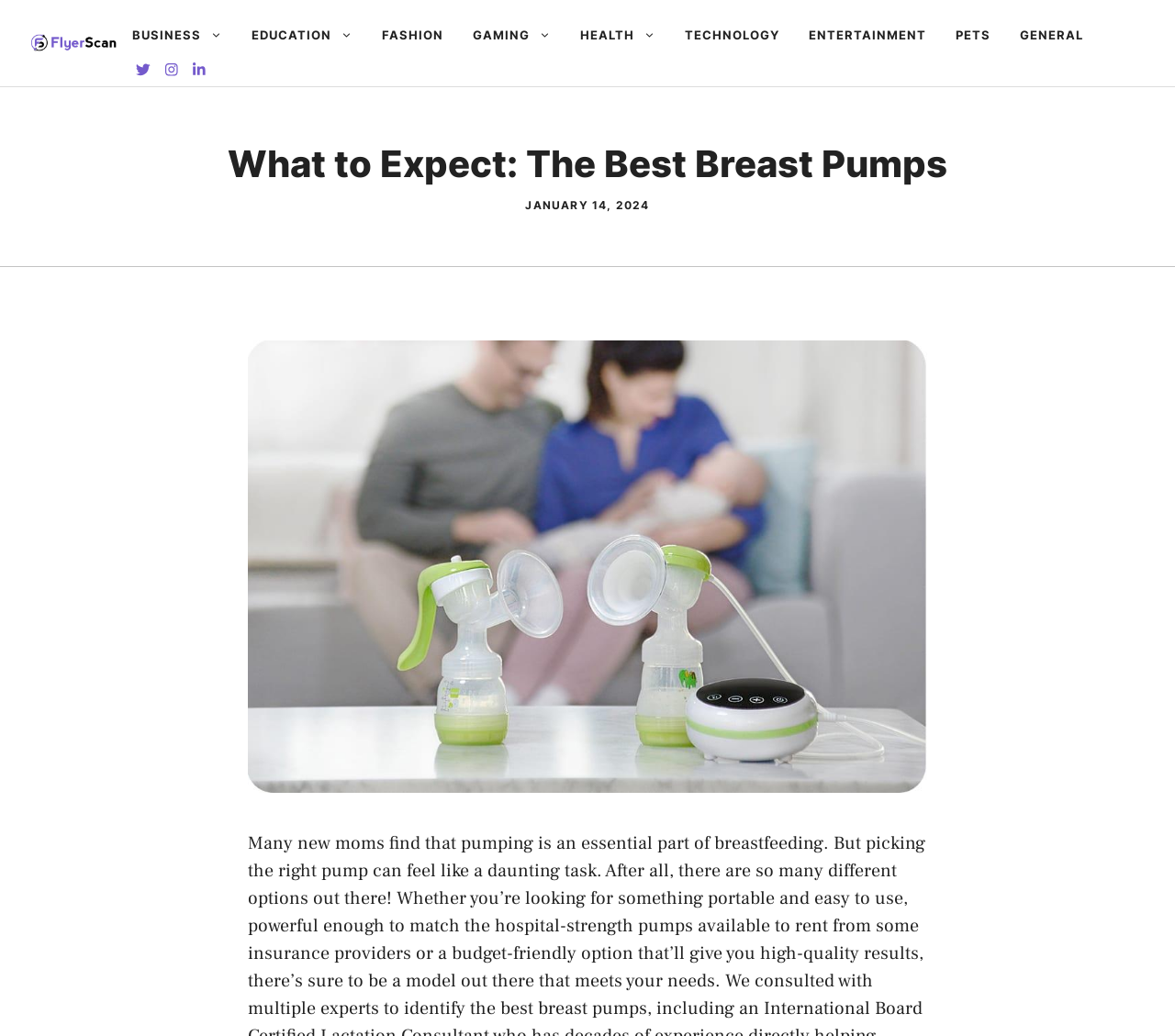Kindly respond to the following question with a single word or a brief phrase: 
What is the main topic of this webpage?

Breast Pumps